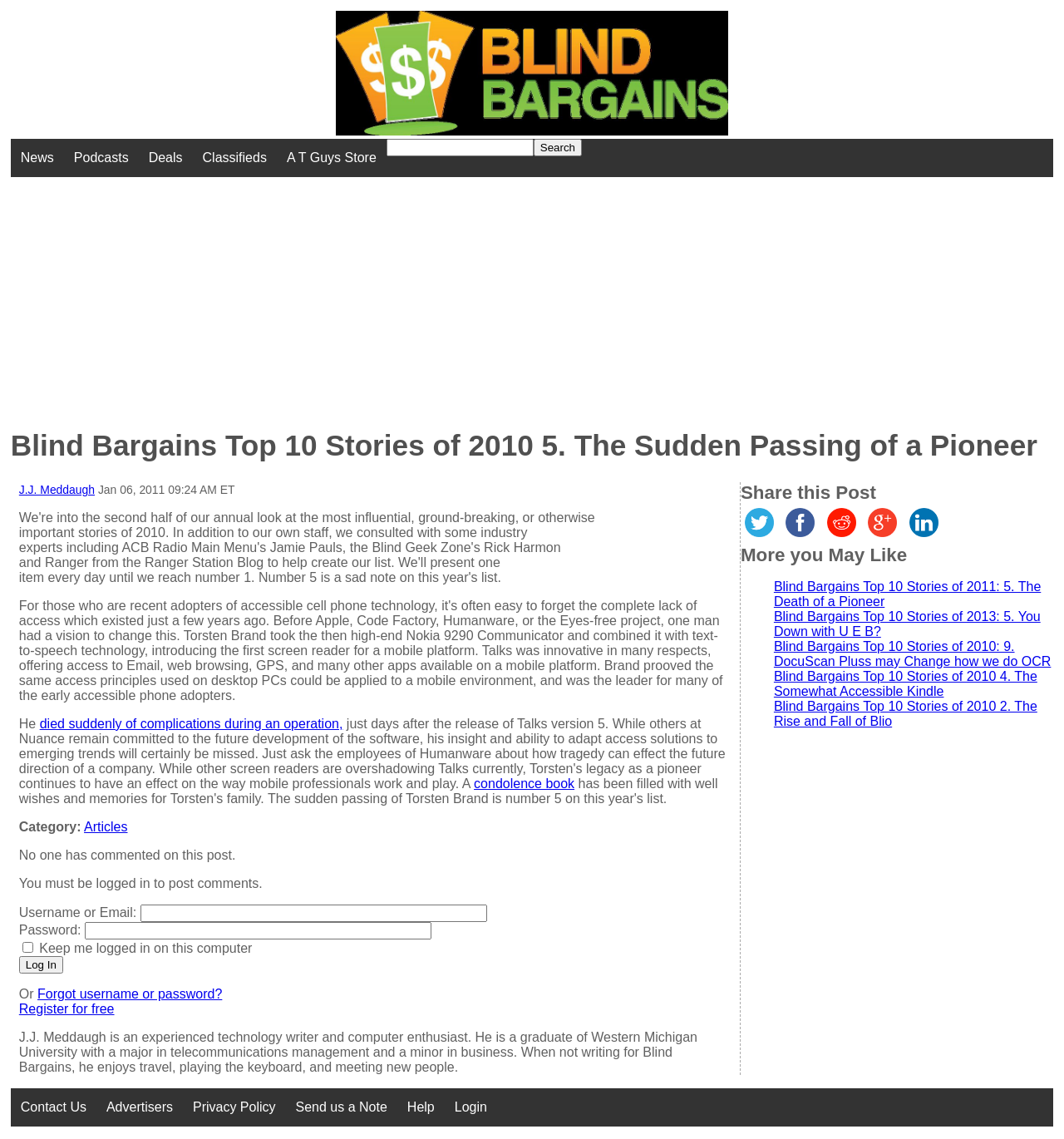Locate the bounding box coordinates of the element I should click to achieve the following instruction: "Read more about Blind Bargains Top 10 Stories of 2011".

[0.727, 0.509, 0.978, 0.534]